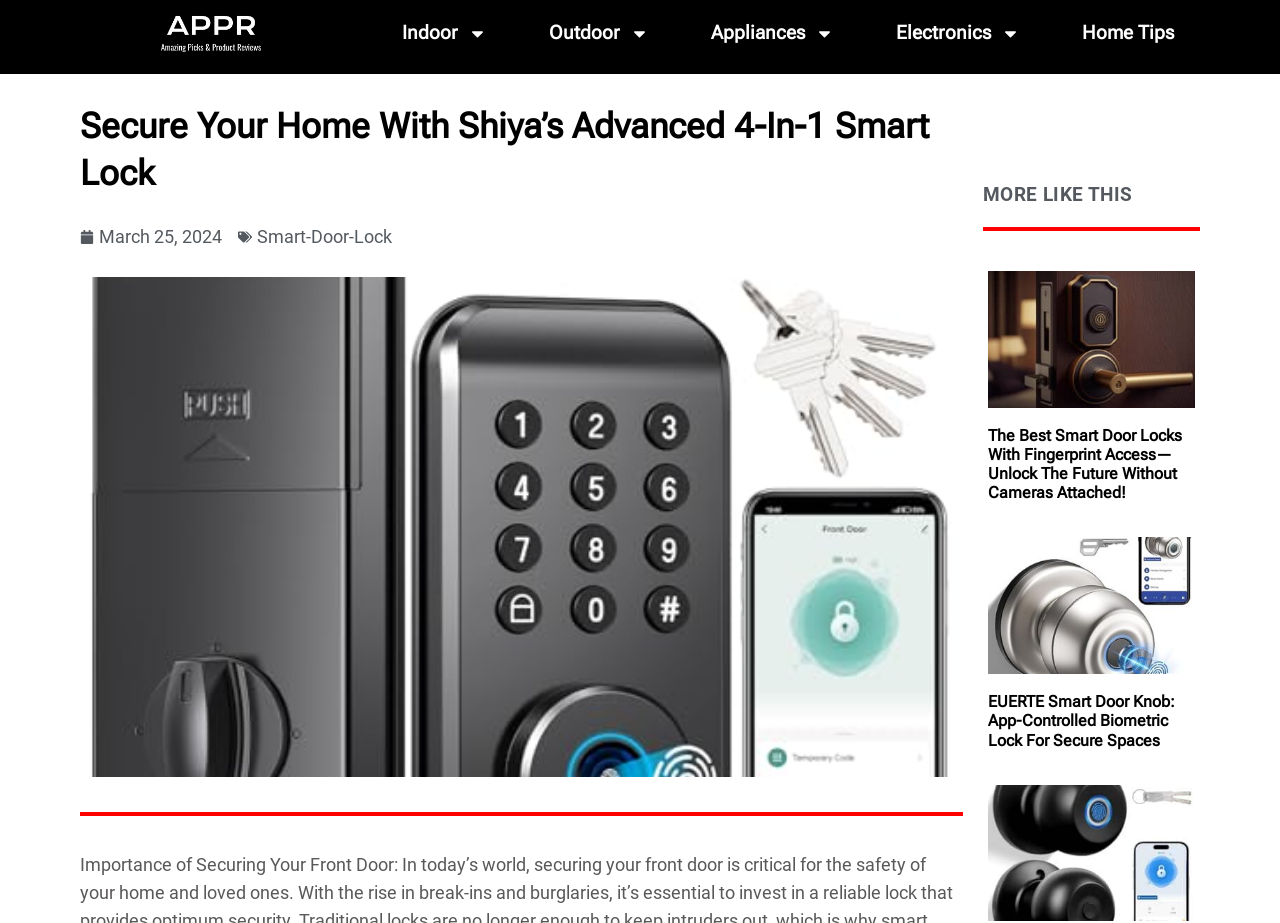What is the product shown in the first image?
Using the image as a reference, give a one-word or short phrase answer.

Fingerprint electronic biometric Bluetooth anti-peeping